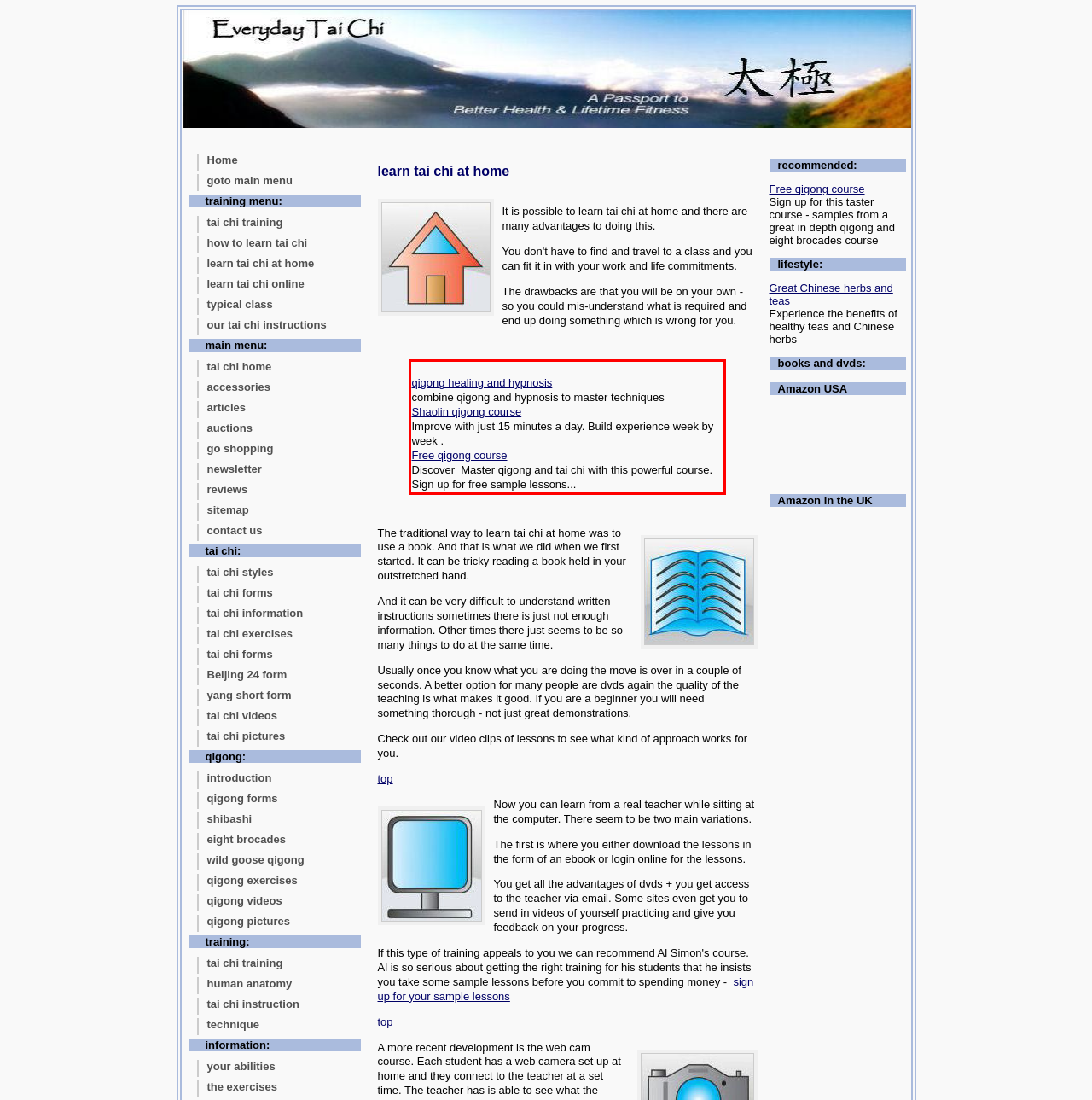Using the provided webpage screenshot, identify and read the text within the red rectangle bounding box.

qigong healing and hypnosis combine qigong and hypnosis to master techniques Shaolin qigong course Improve with just 15 minutes a day. Build experience week by week . Free qigong course Discover Master qigong and tai chi with this powerful course. Sign up for free sample lessons...